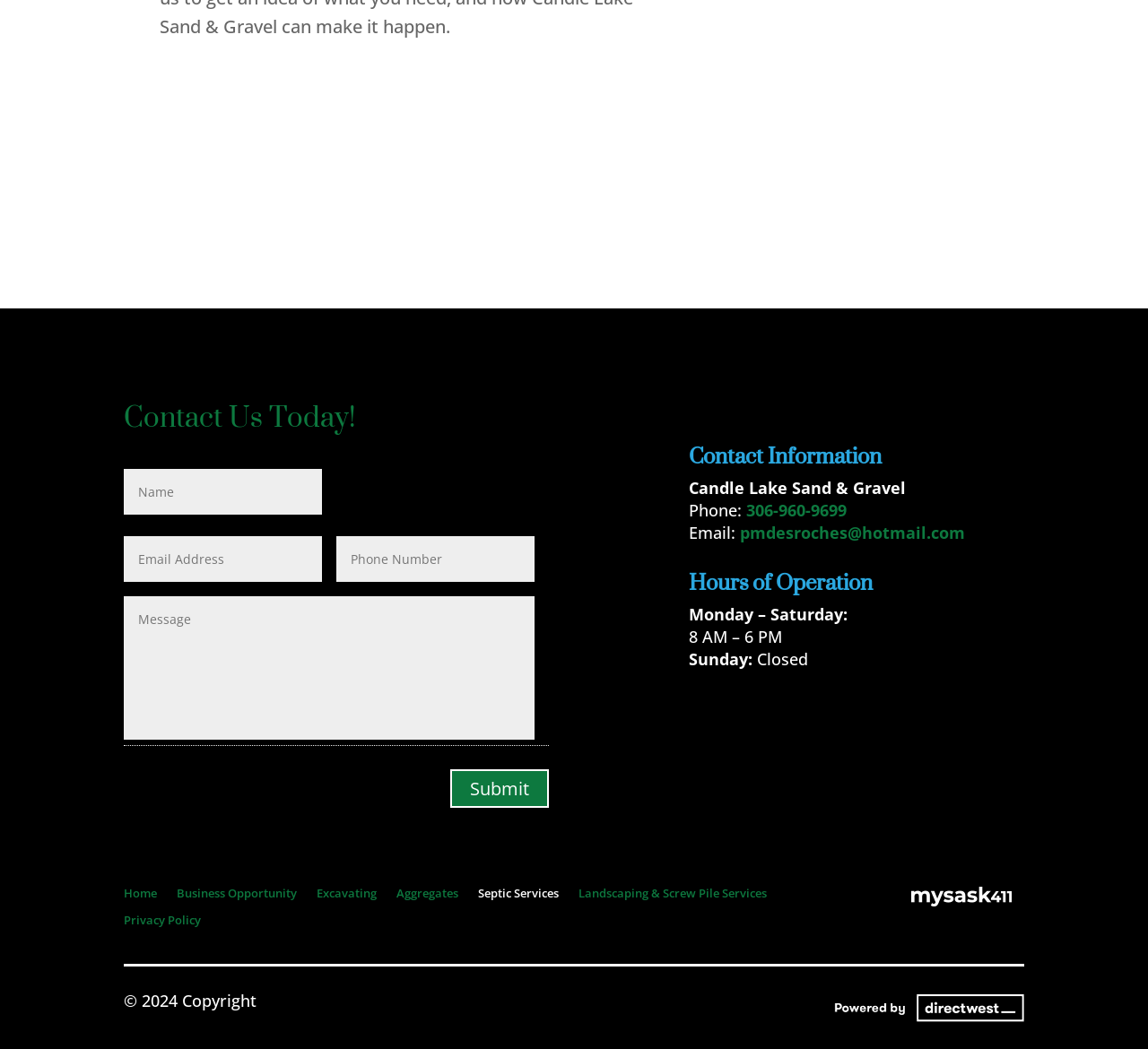Ascertain the bounding box coordinates for the UI element detailed here: "Business Opportunity". The coordinates should be provided as [left, top, right, bottom] with each value being a float between 0 and 1.

[0.154, 0.845, 0.258, 0.864]